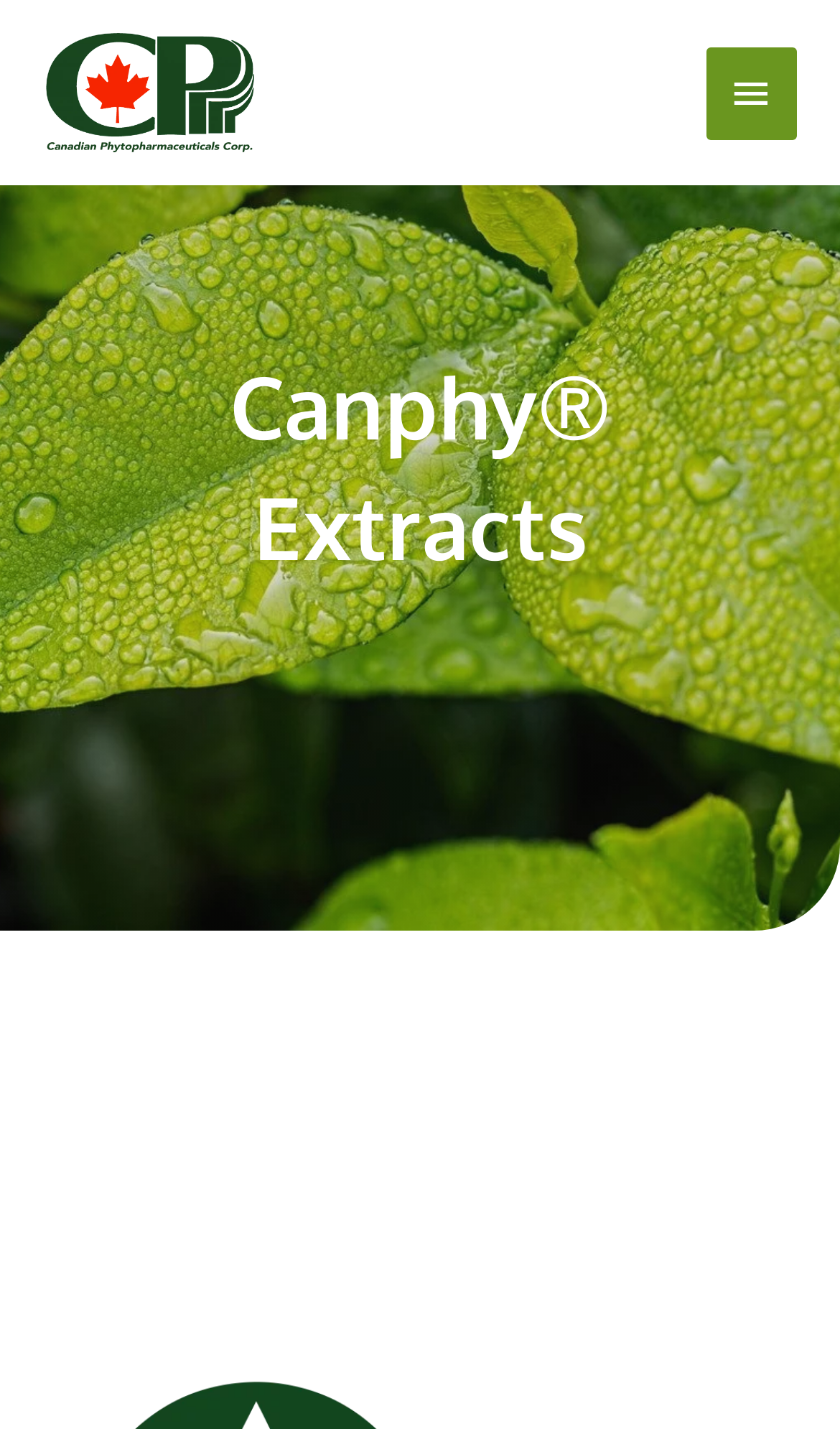Determine the bounding box coordinates of the UI element described by: "Main Menu".

[0.841, 0.033, 0.949, 0.098]